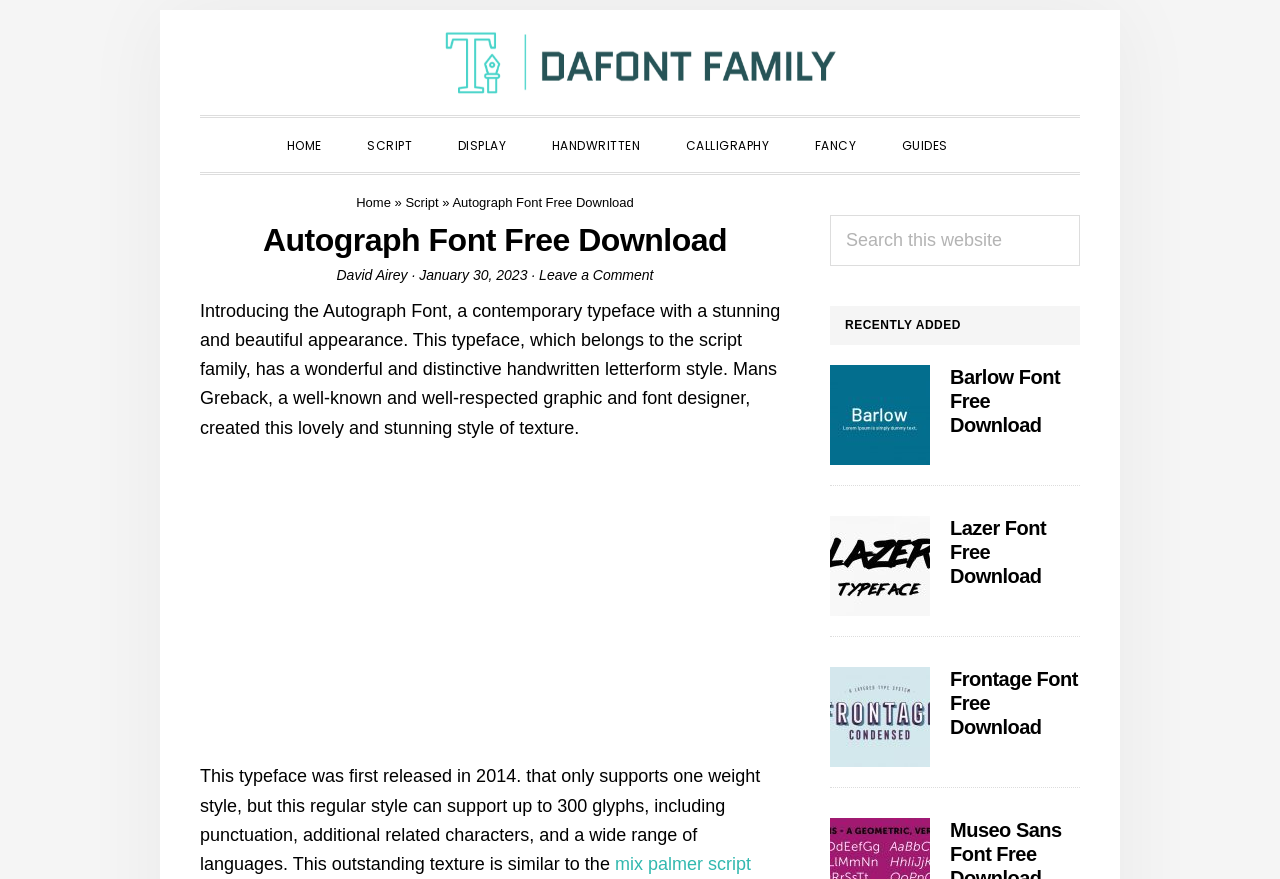Provide a one-word or one-phrase answer to the question:
What is the name of the font being described?

Autograph Font